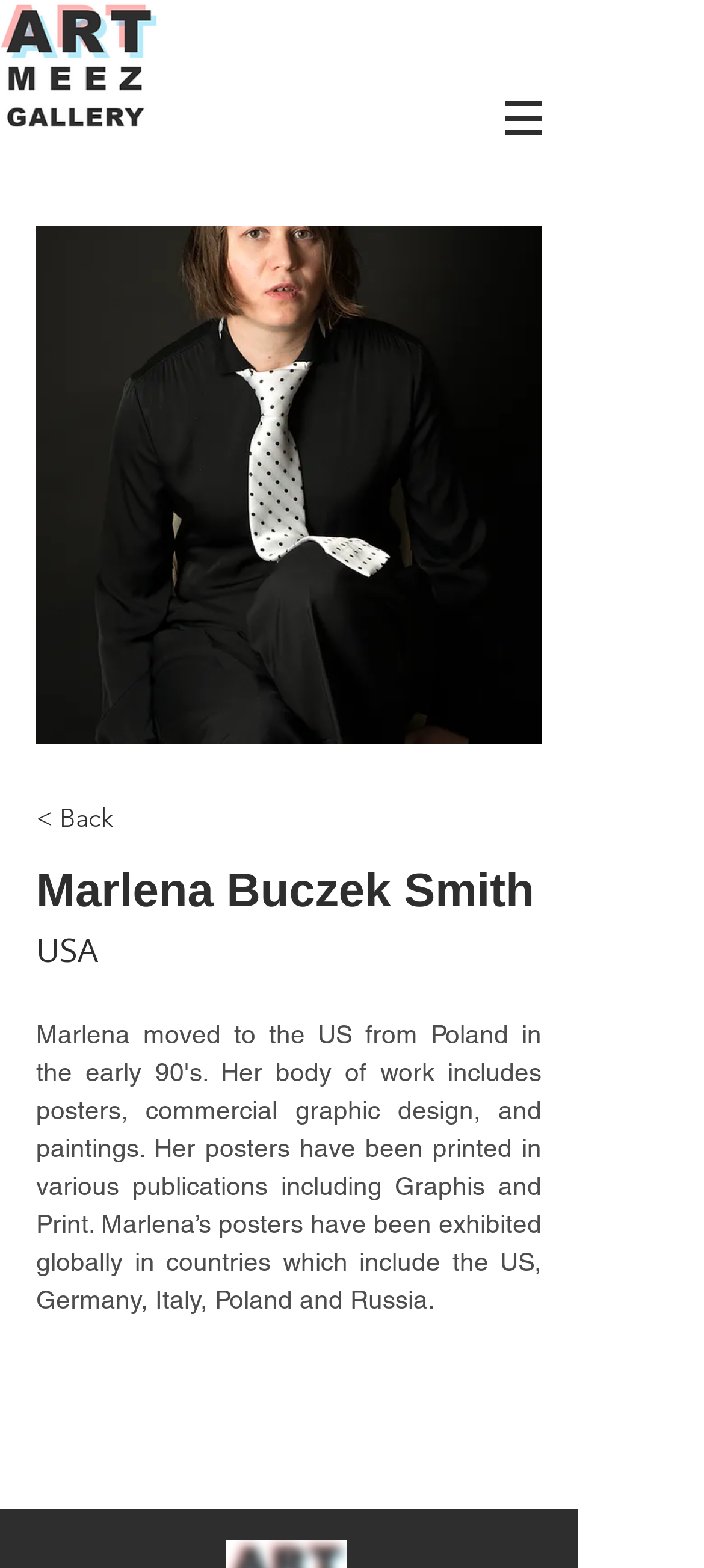Using the element description: "ART", determine the bounding box coordinates. The coordinates should be in the format [left, top, right, bottom], with values between 0 and 1.

[0.026, 0.006, 0.197, 0.039]